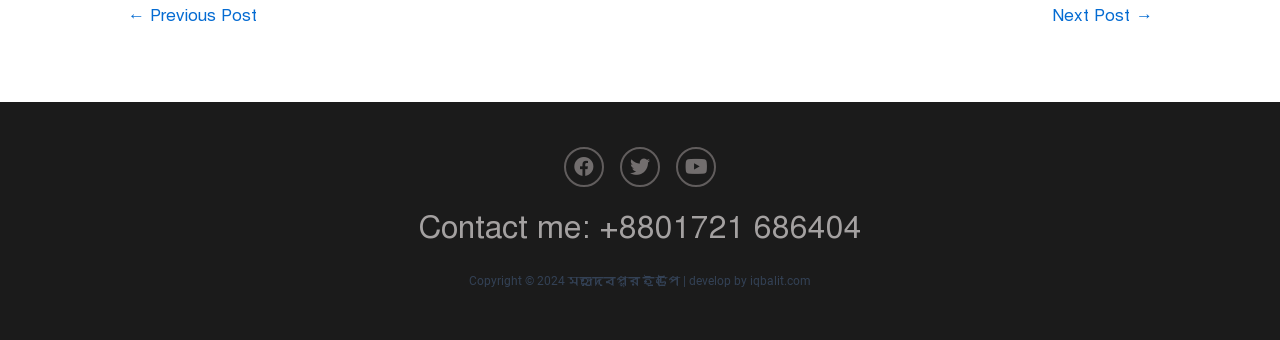Predict the bounding box for the UI component with the following description: "+8801721 686404".

[0.468, 0.608, 0.673, 0.725]